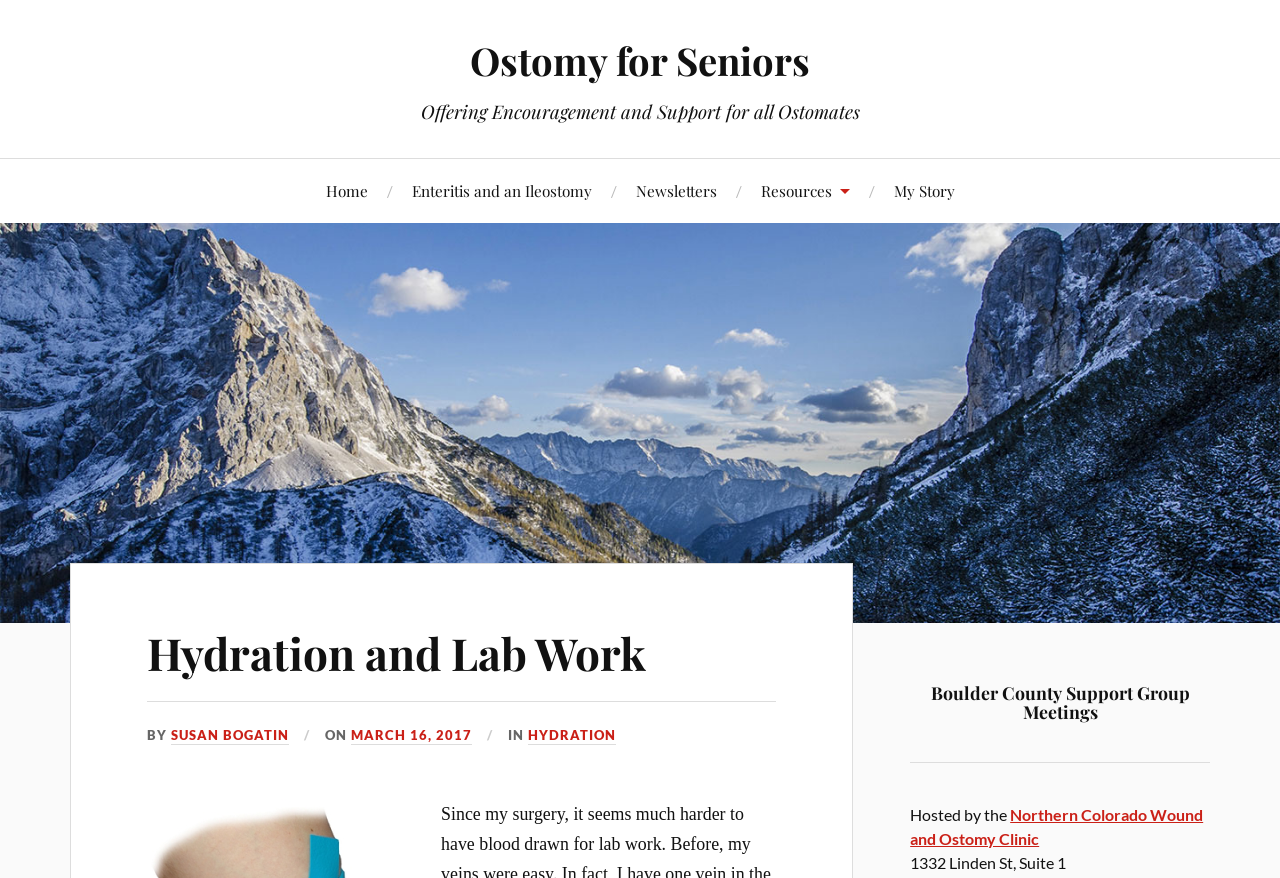Use one word or a short phrase to answer the question provided: 
What is the date of the article?

MARCH 16, 2017